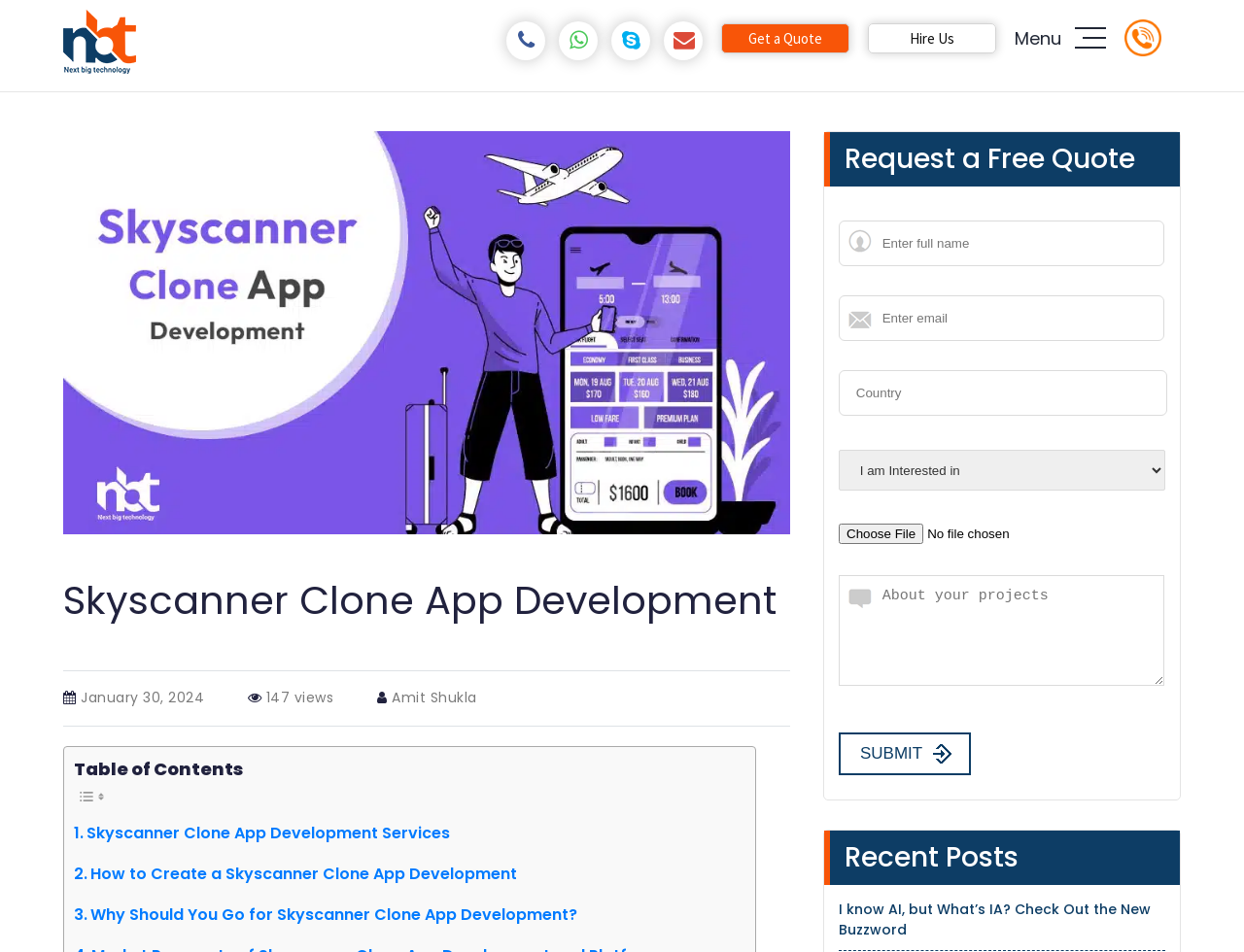Carefully examine the image and provide an in-depth answer to the question: What is the logo of the company?

The logo of the company is 'nbt logo' which is an image located at the top left corner of the webpage, with a bounding box of [0.051, 0.01, 0.109, 0.078].